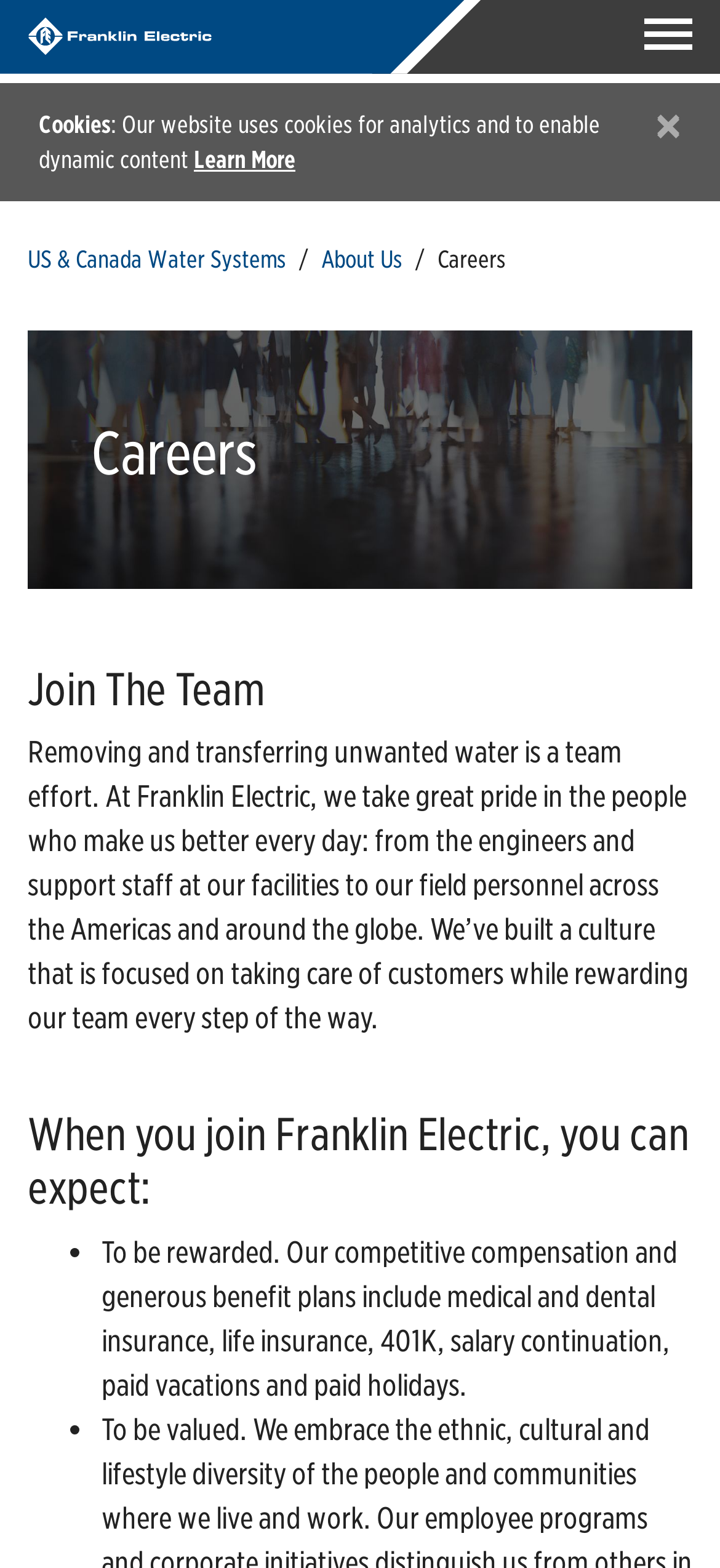Locate the bounding box of the UI element described in the following text: "×".

[0.859, 0.054, 0.997, 0.105]